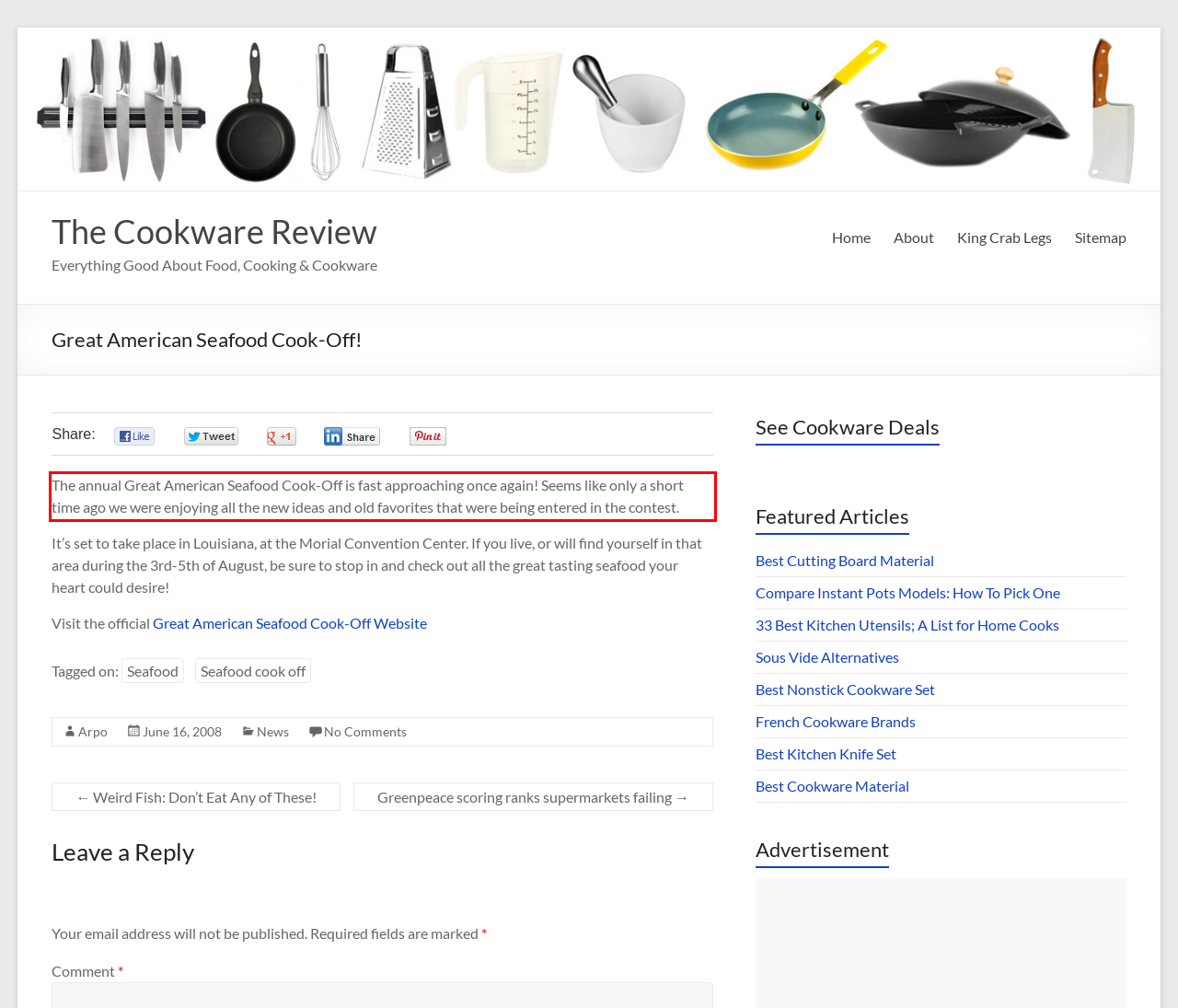Please examine the webpage screenshot containing a red bounding box and use OCR to recognize and output the text inside the red bounding box.

The annual Great American Seafood Cook-Off is fast approaching once again! Seems like only a short time ago we were enjoying all the new ideas and old favorites that were being entered in the contest.